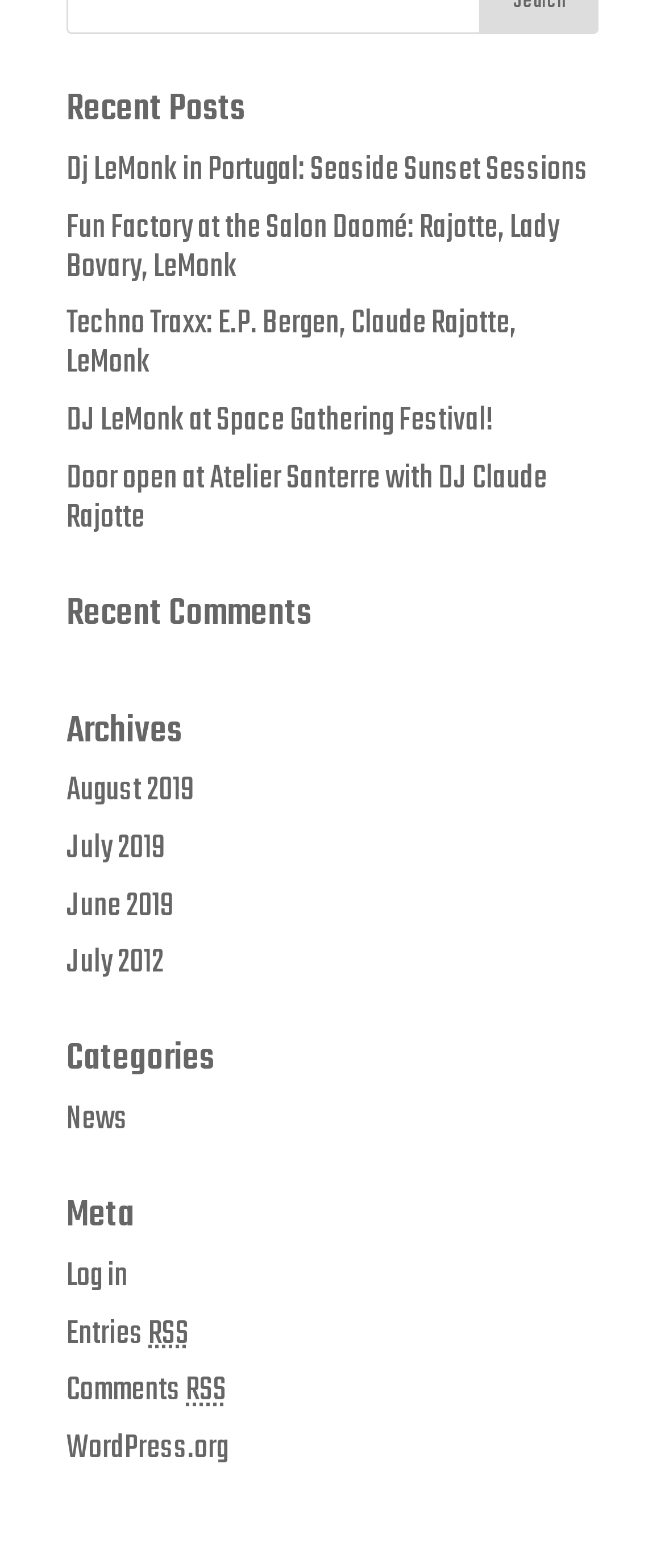Please pinpoint the bounding box coordinates for the region I should click to adhere to this instruction: "log in".

[0.1, 0.798, 0.192, 0.83]